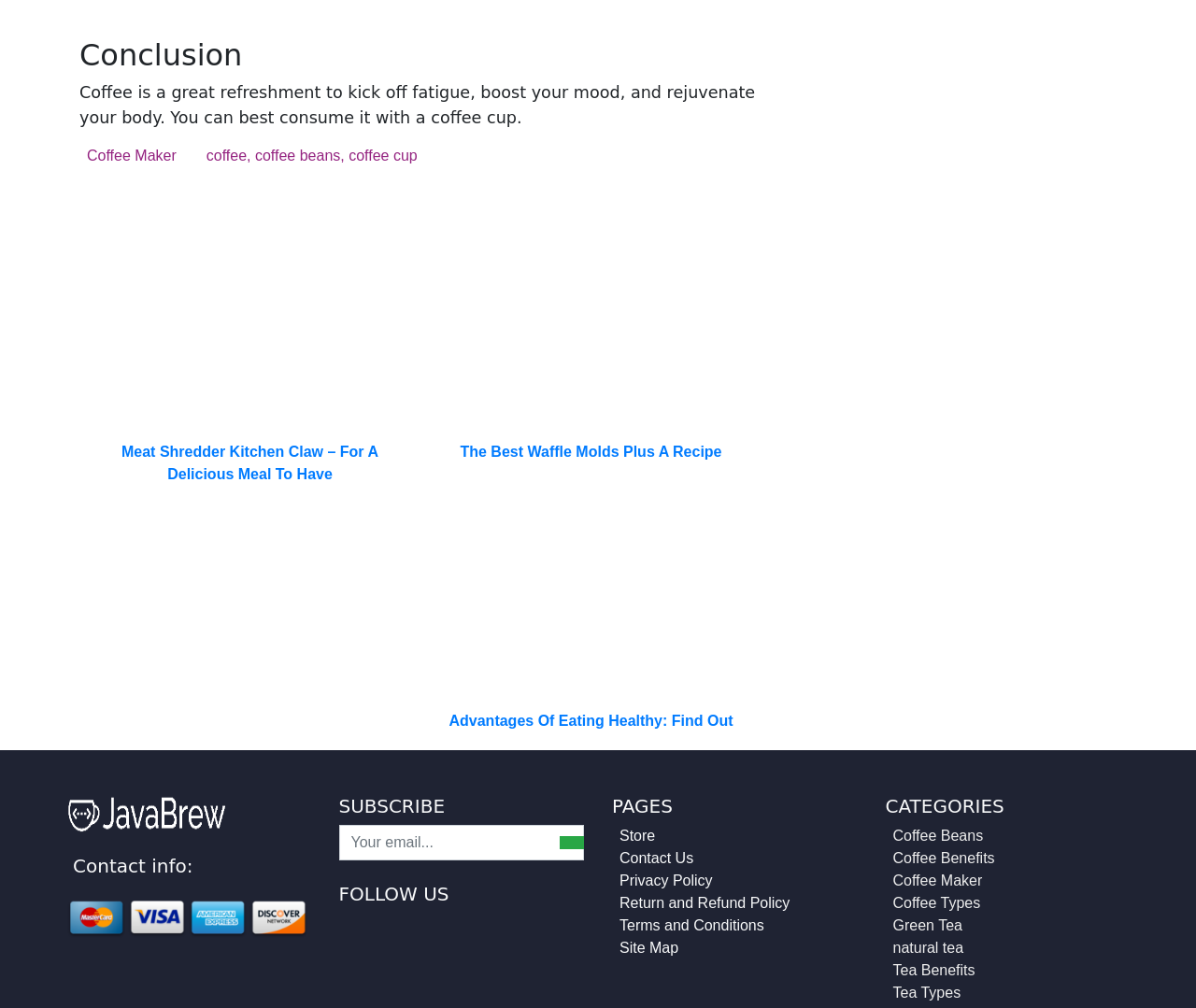Provide your answer to the question using just one word or phrase: What is the purpose of the 'Contact info:' section?

to provide contact information